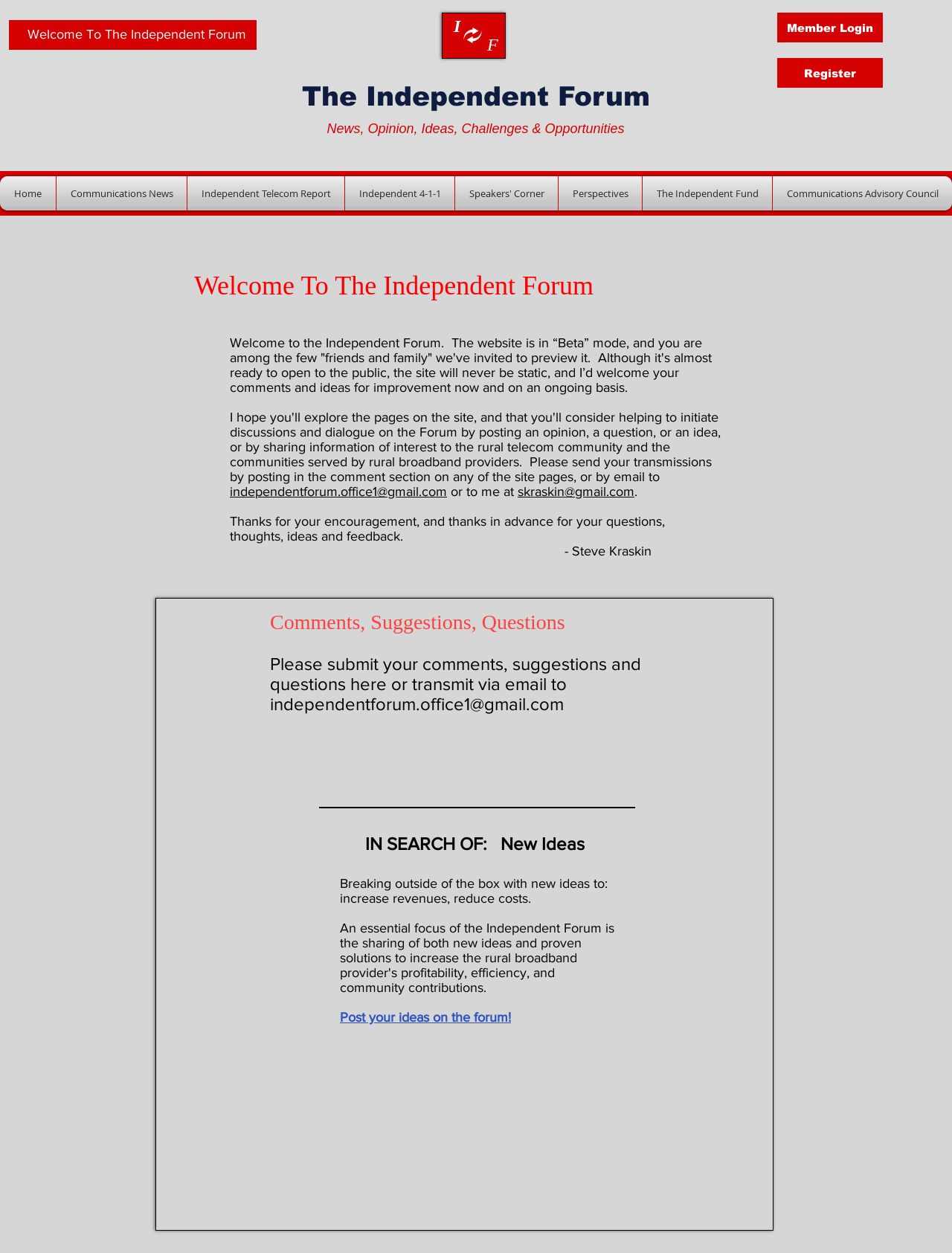Please determine the bounding box coordinates of the area that needs to be clicked to complete this task: 'Call the phone number'. The coordinates must be four float numbers between 0 and 1, formatted as [left, top, right, bottom].

None